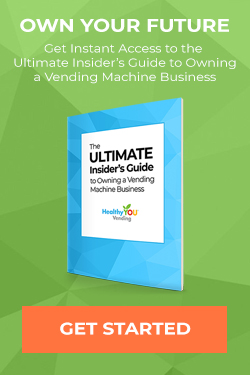What is the invitation below the guide?
Please answer the question with a single word or phrase, referencing the image.

Get Started